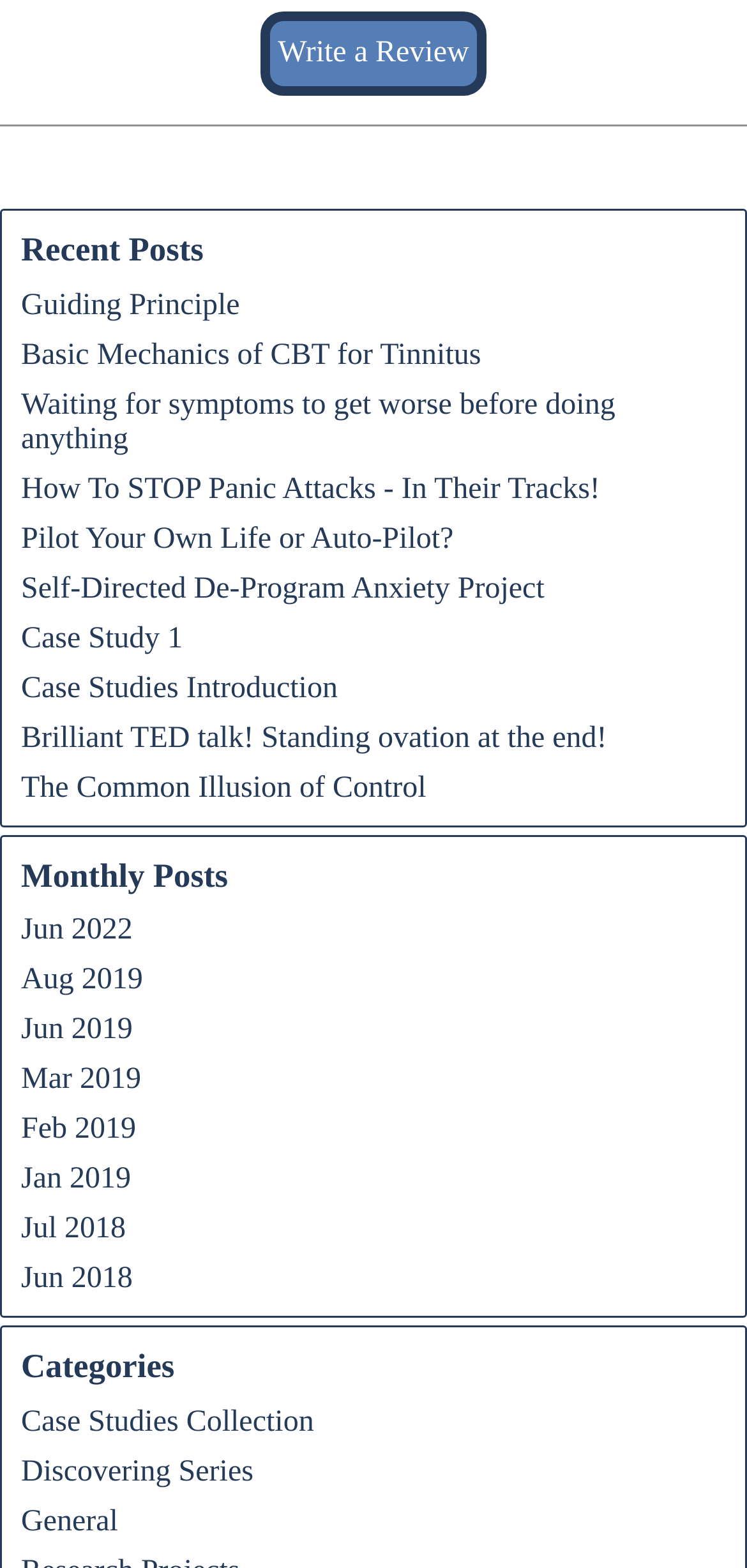What is the purpose of the button at the top of the page?
Refer to the image and provide a concise answer in one word or phrase.

Write a Review